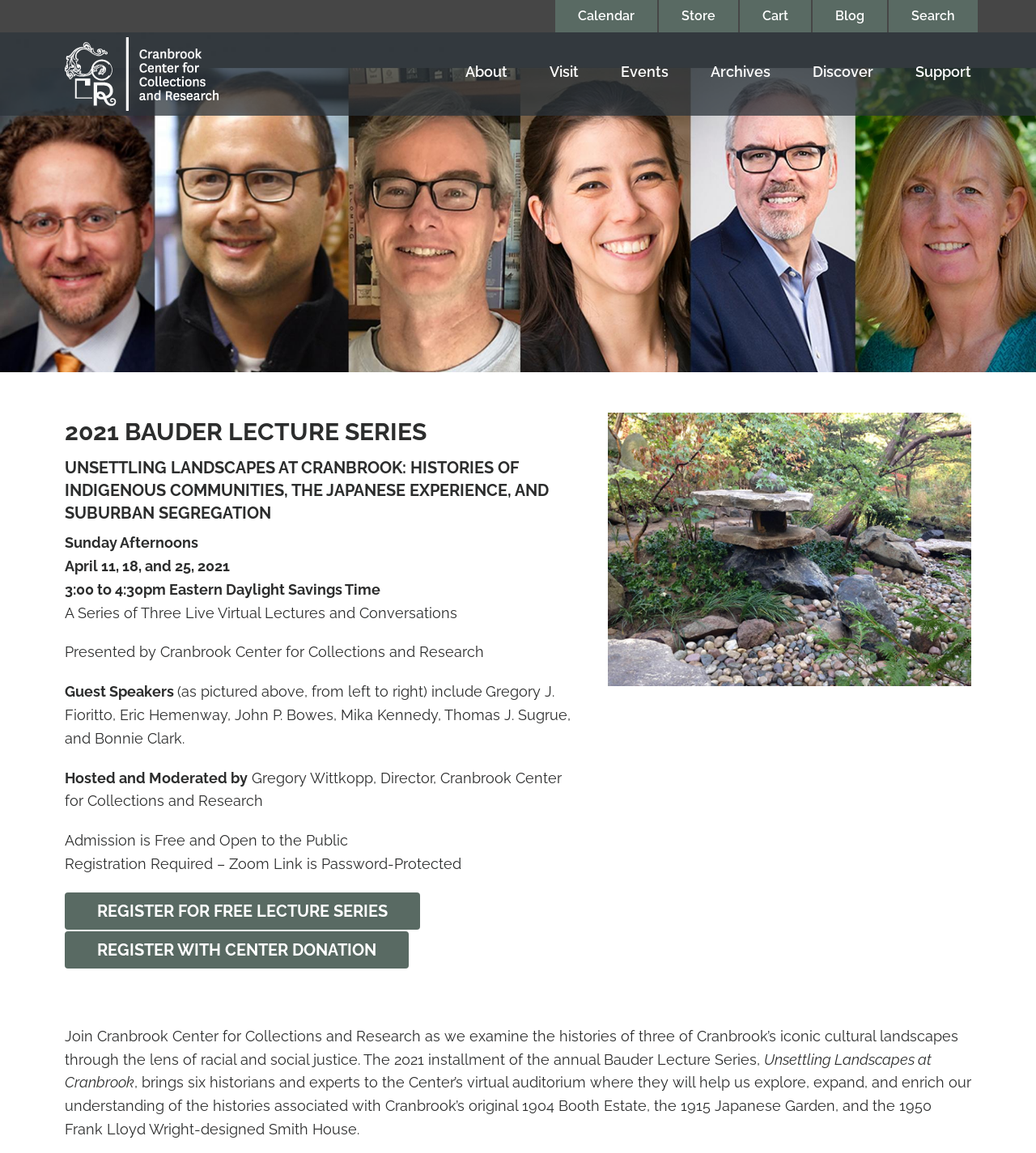Find the coordinates for the bounding box of the element with this description: "Support".

[0.884, 0.056, 0.938, 0.073]